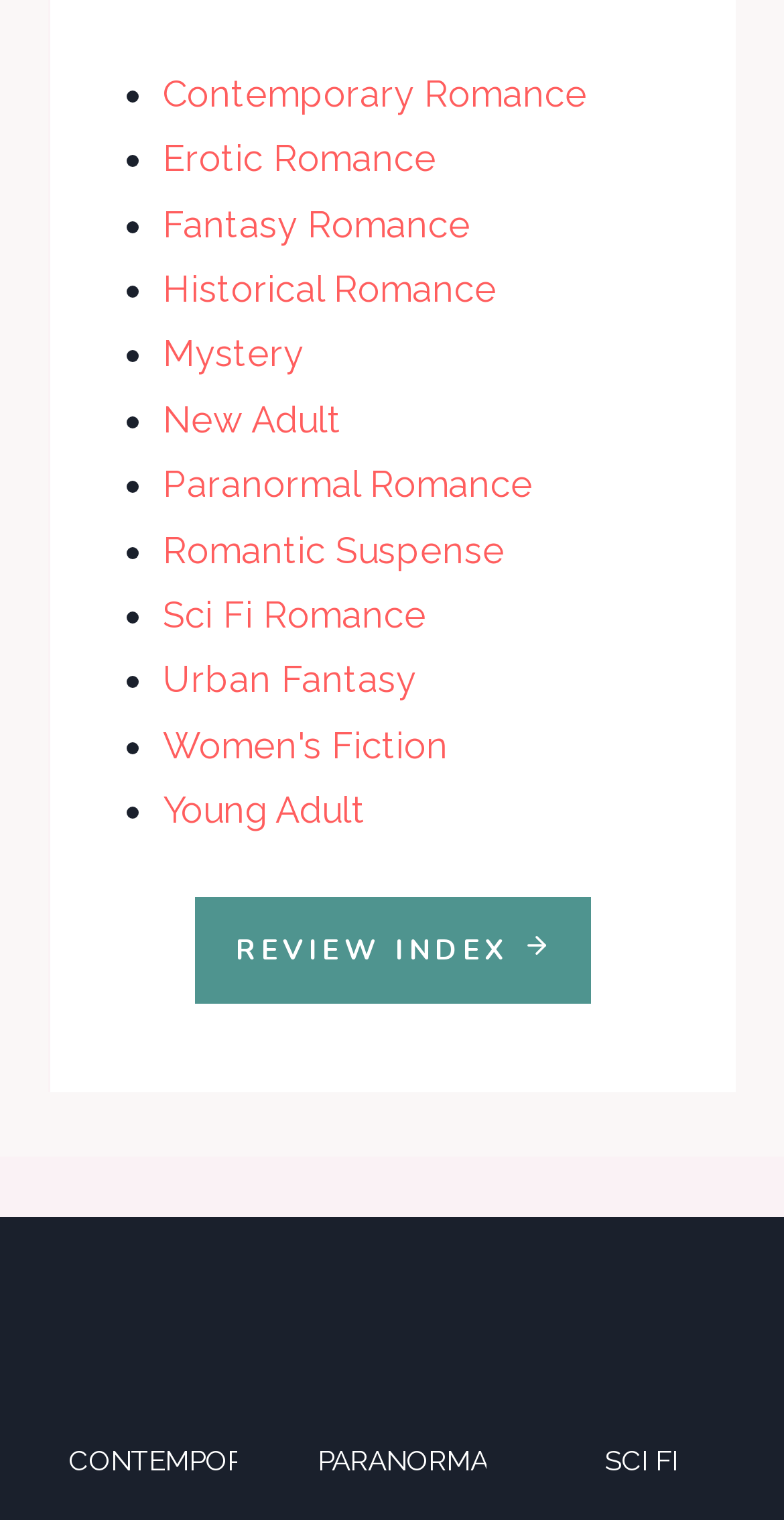Determine the bounding box coordinates for the UI element described. Format the coordinates as (top-left x, top-left y, bottom-right x, bottom-right y) and ensure all values are between 0 and 1. Element description: CONTEMPORARY

[0.062, 0.875, 0.303, 0.991]